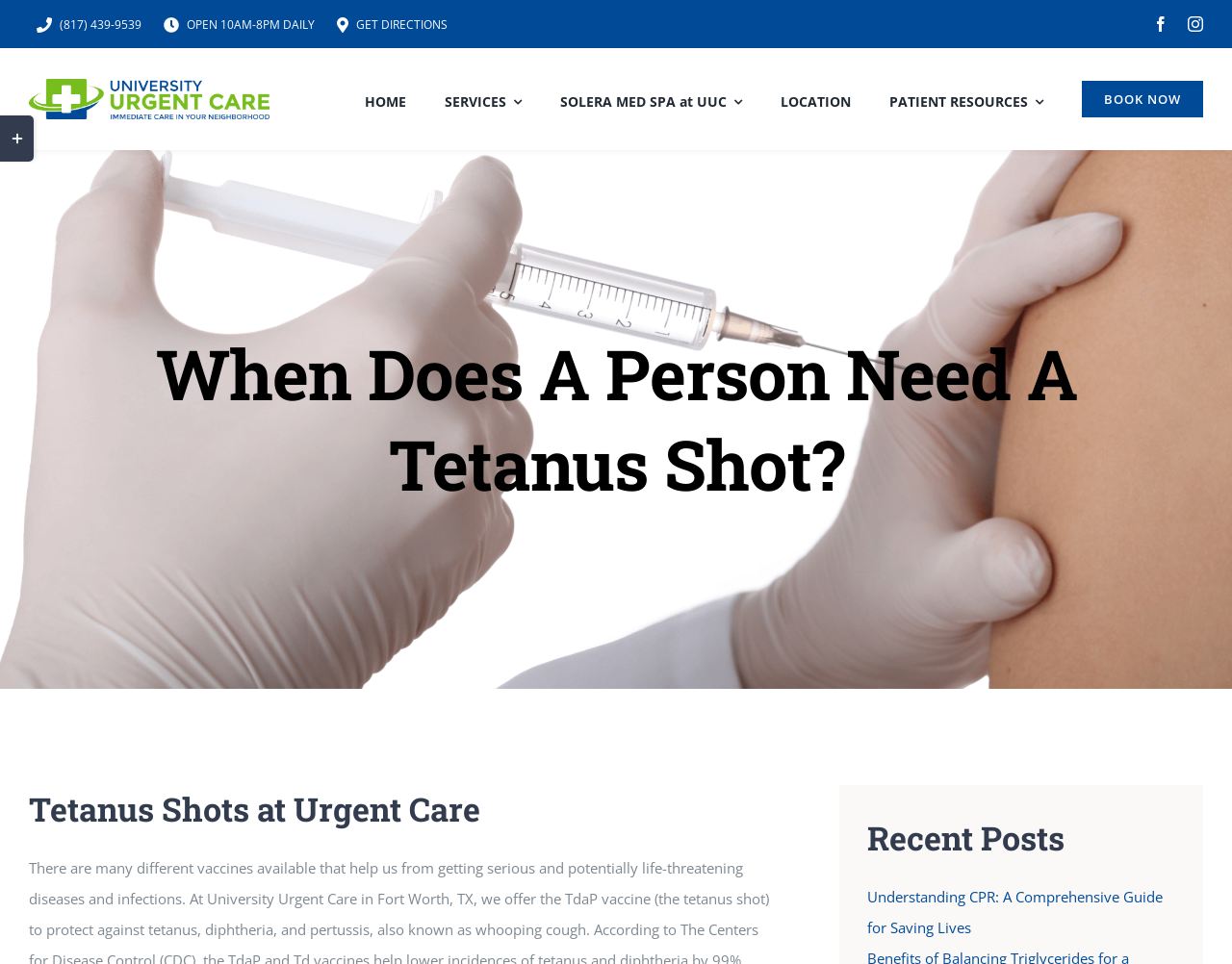Could you specify the bounding box coordinates for the clickable section to complete the following instruction: "Book an appointment"?

[0.878, 0.075, 0.977, 0.131]